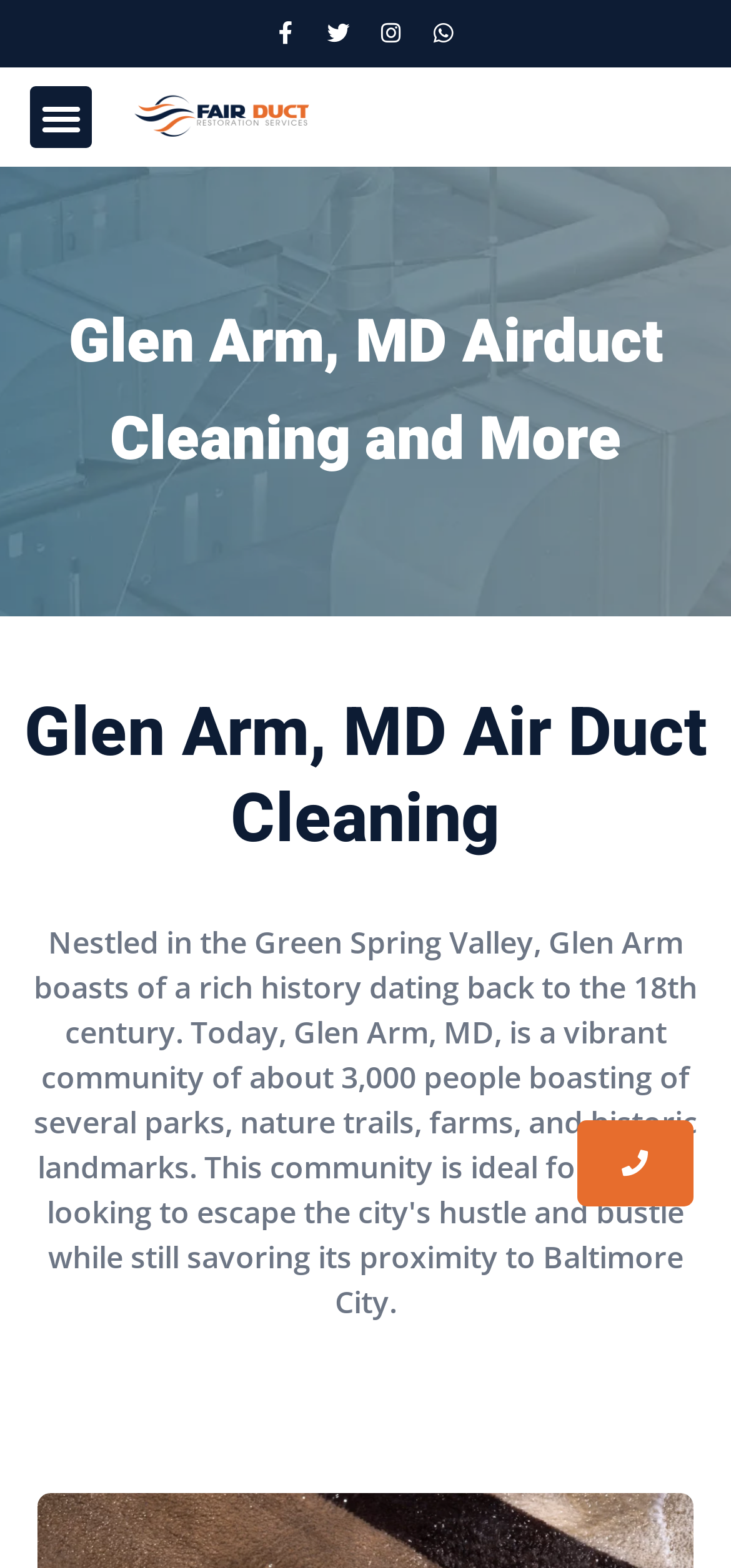What is the logo of the company?
Give a thorough and detailed response to the question.

I looked at the image element with the description 'Fair Duct Logo - Trusted Air Duct Maintenance Specialists' and found that it is the logo of the company.